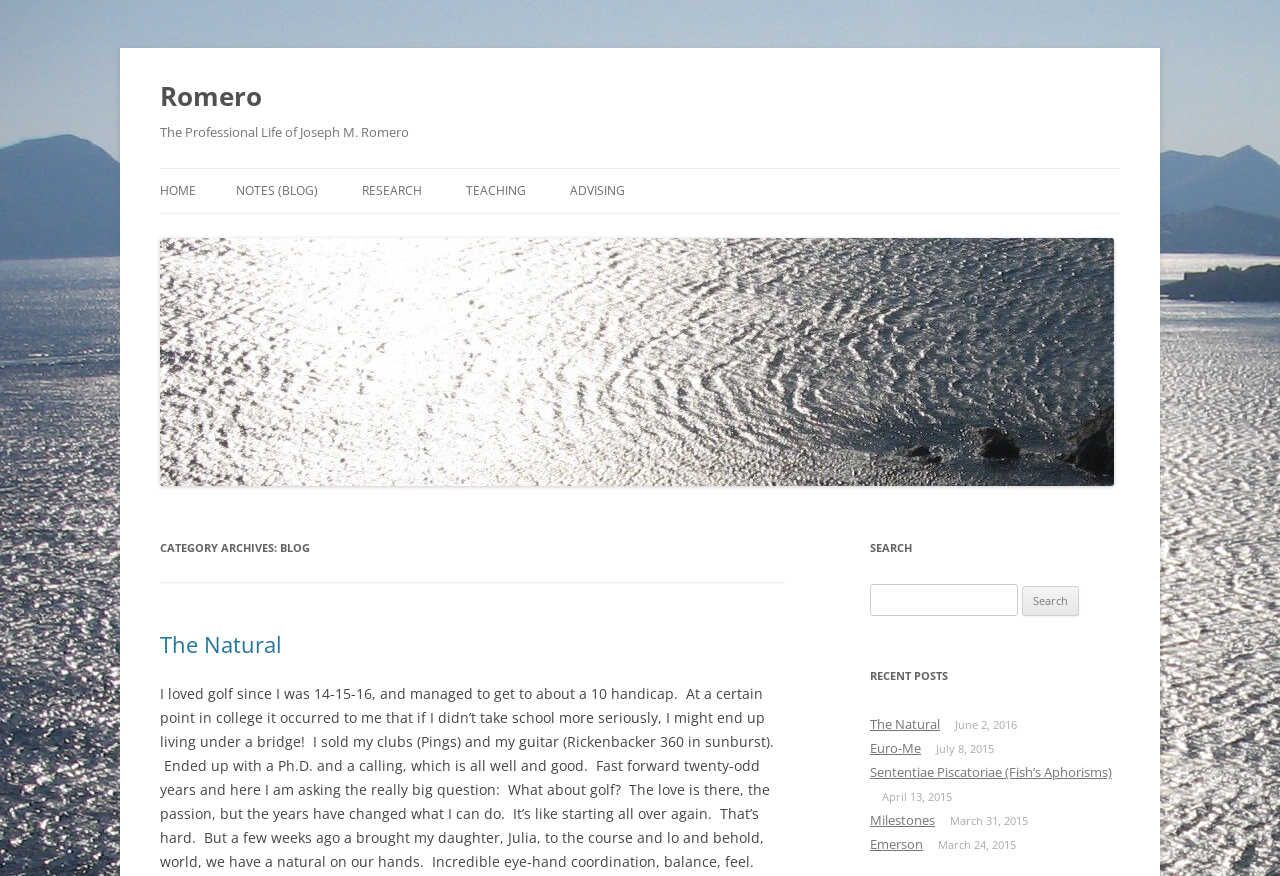Respond to the following query with just one word or a short phrase: 
How many recent posts are listed on the page?

5